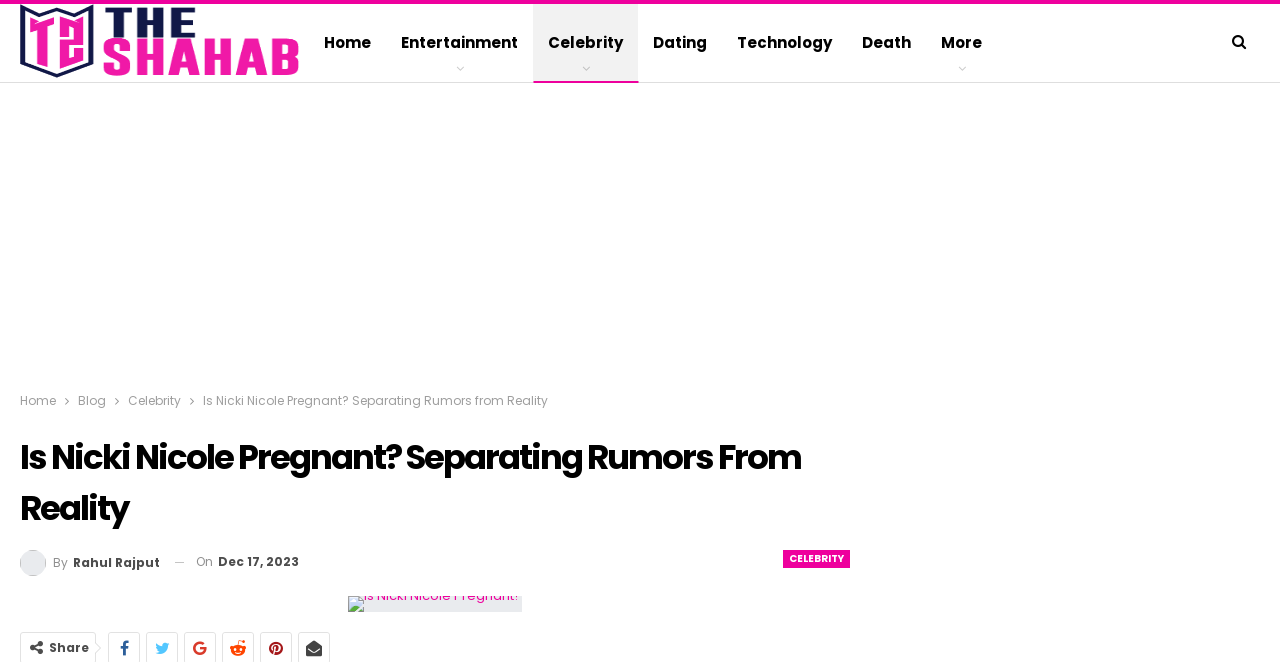Specify the bounding box coordinates for the region that must be clicked to perform the given instruction: "Share the article".

[0.038, 0.965, 0.07, 0.991]